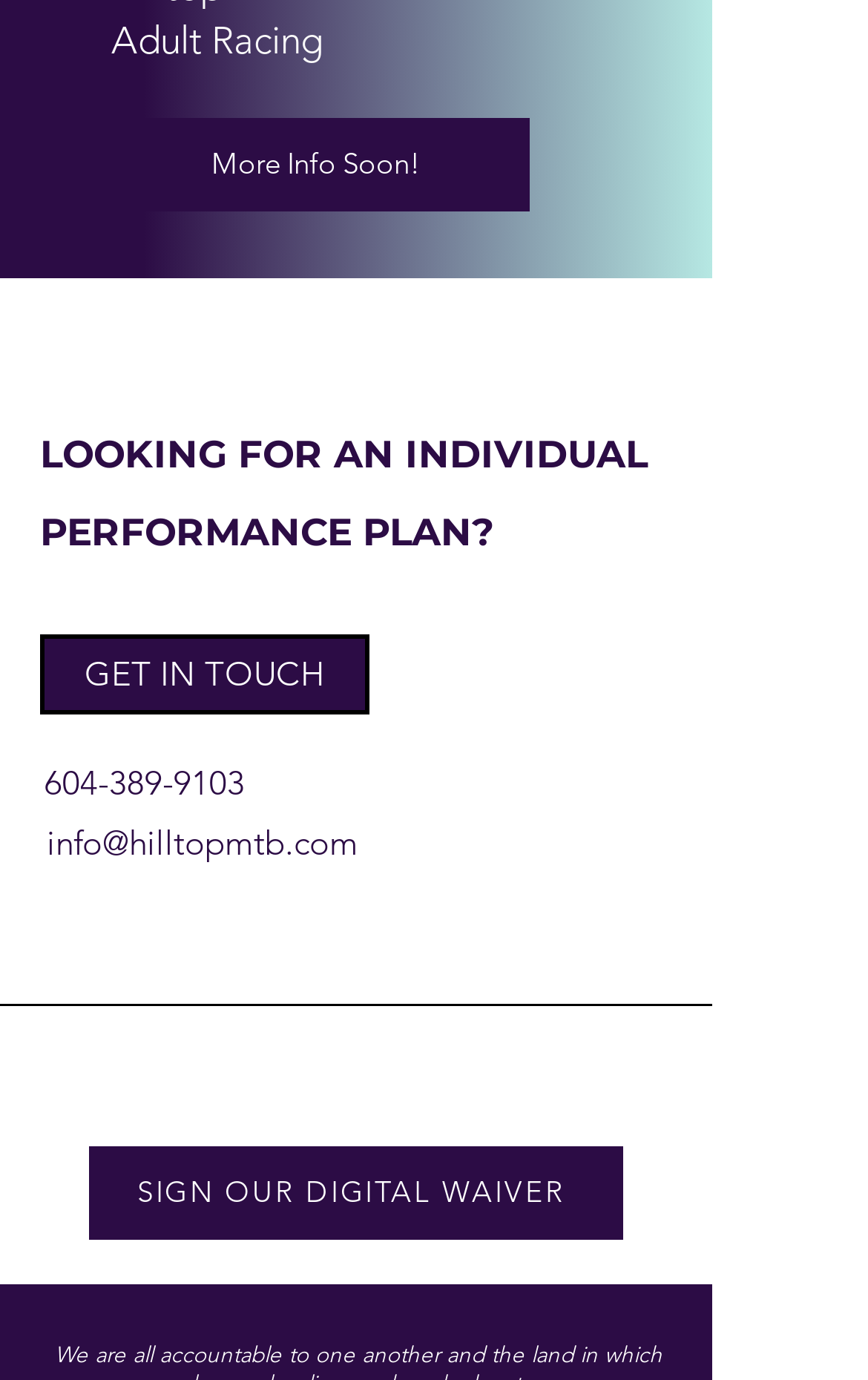What is the email address provided on the webpage?
Based on the image content, provide your answer in one word or a short phrase.

info@hilltopmtb.com